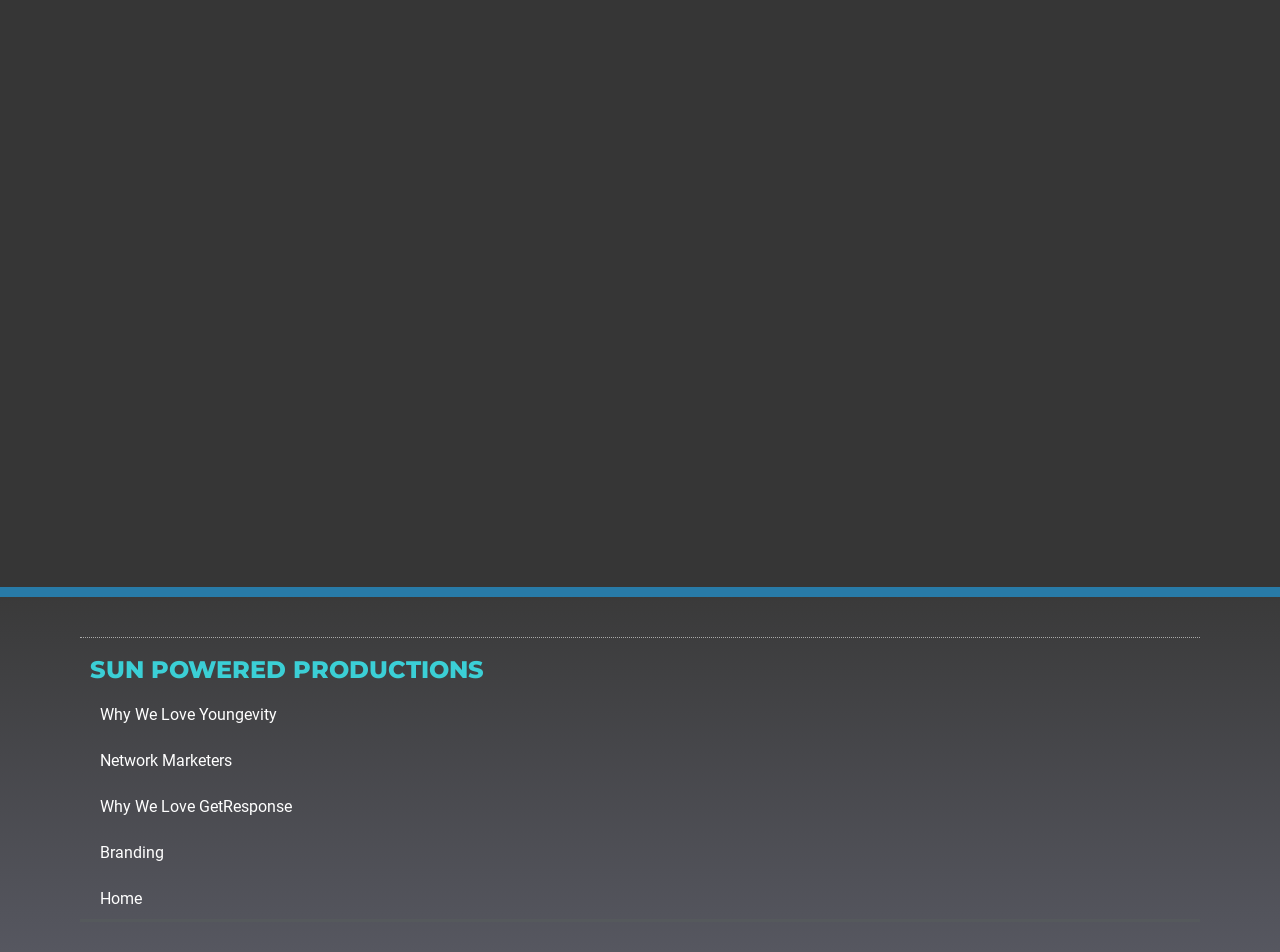Answer this question in one word or a short phrase: Is the production company's name a link?

Yes